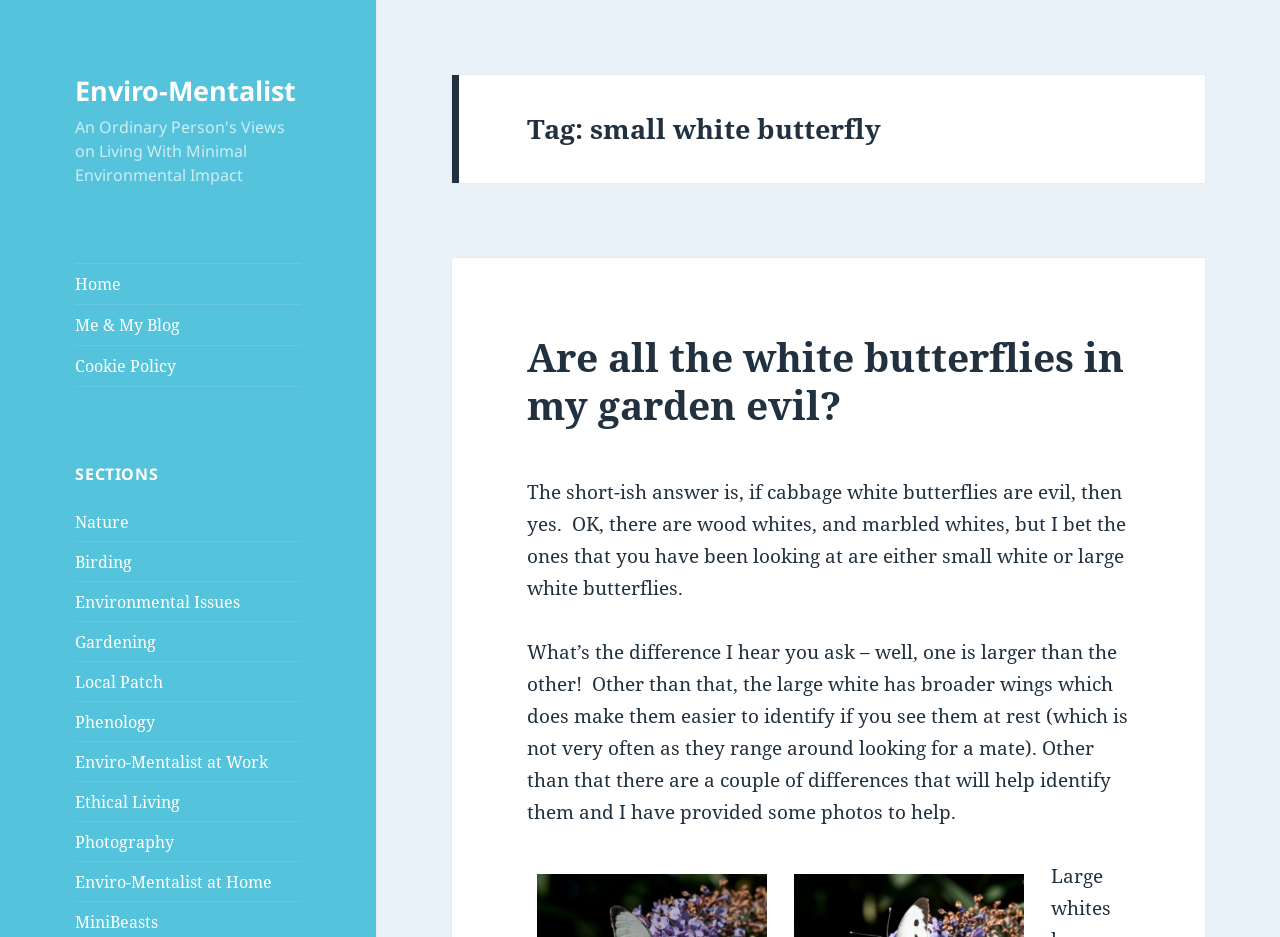What is the difference between small white and large white butterflies?
Please craft a detailed and exhaustive response to the question.

I determined the difference between small white and large white butterflies by reading the text on the webpage. According to the text, the main difference is that large white butterflies are larger and have broader wings, making them easier to identify when at rest.